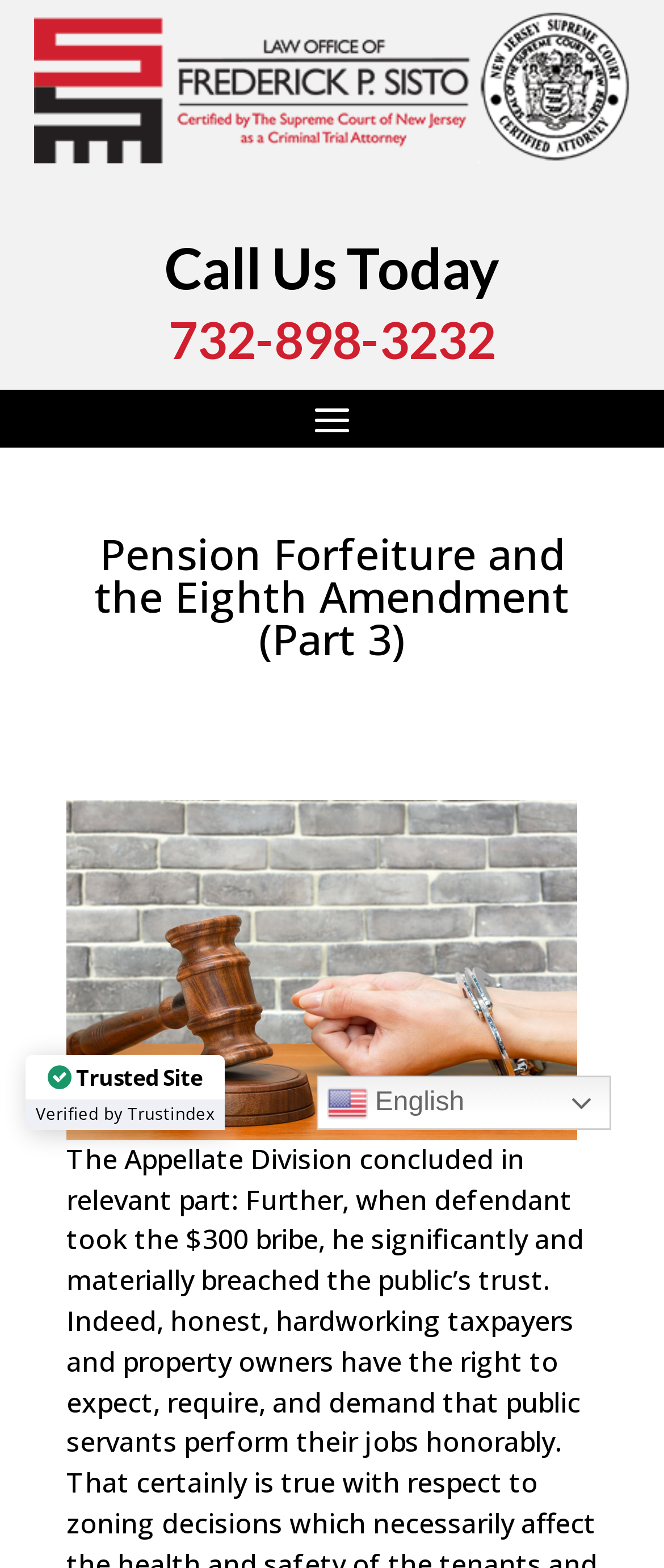Find the bounding box coordinates of the clickable element required to execute the following instruction: "Call the phone number". Provide the coordinates as four float numbers between 0 and 1, i.e., [left, top, right, bottom].

[0.05, 0.2, 0.95, 0.243]